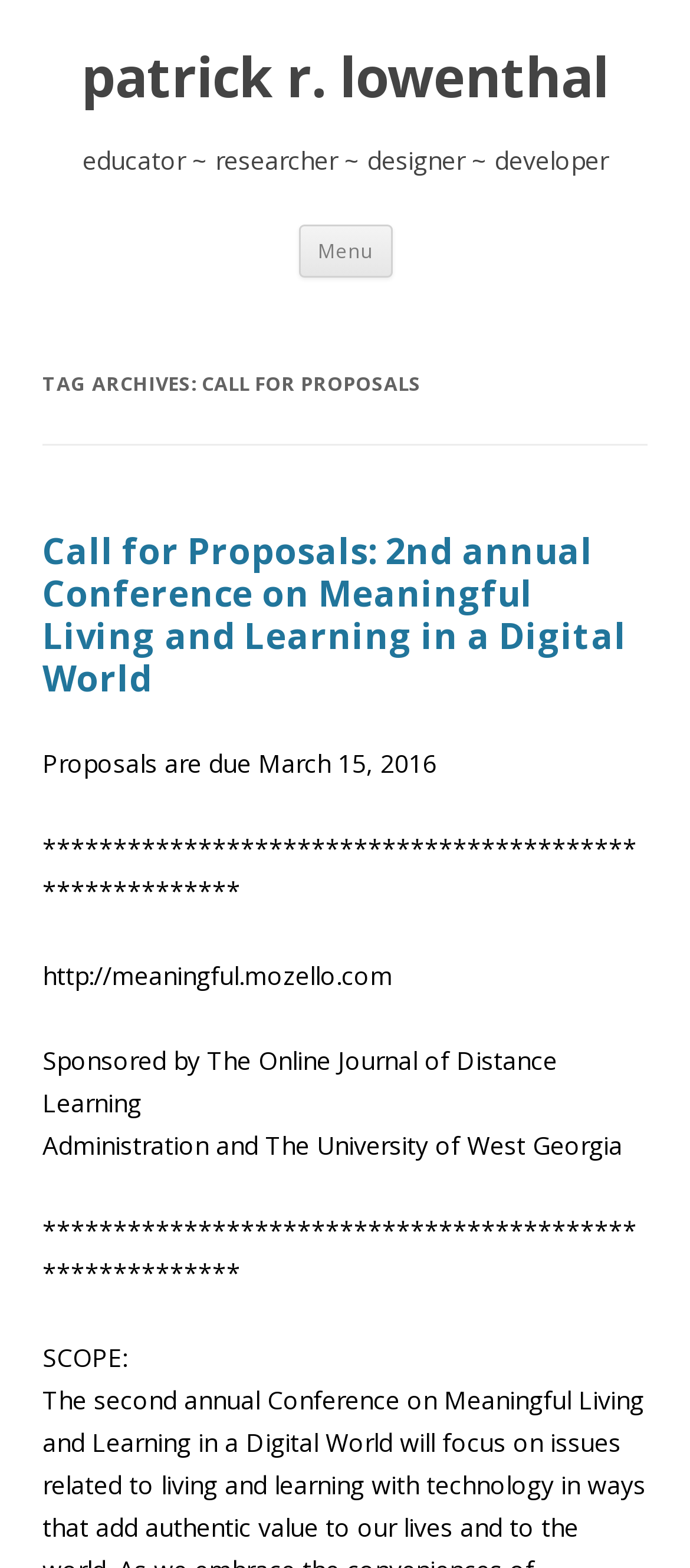Your task is to extract the text of the main heading from the webpage.

patrick r. lowenthal